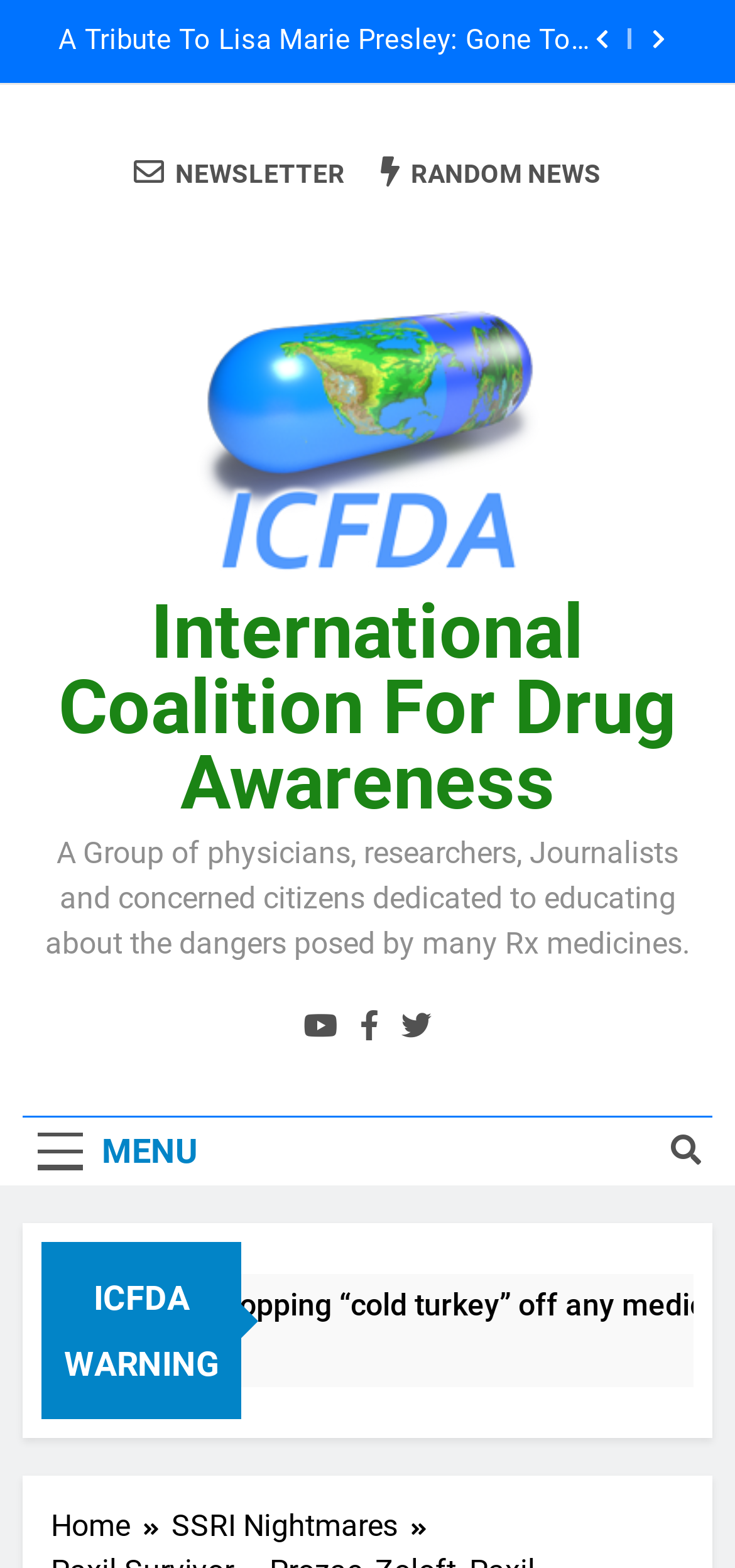Please answer the following question using a single word or phrase: 
How many navigation menu items are there?

2